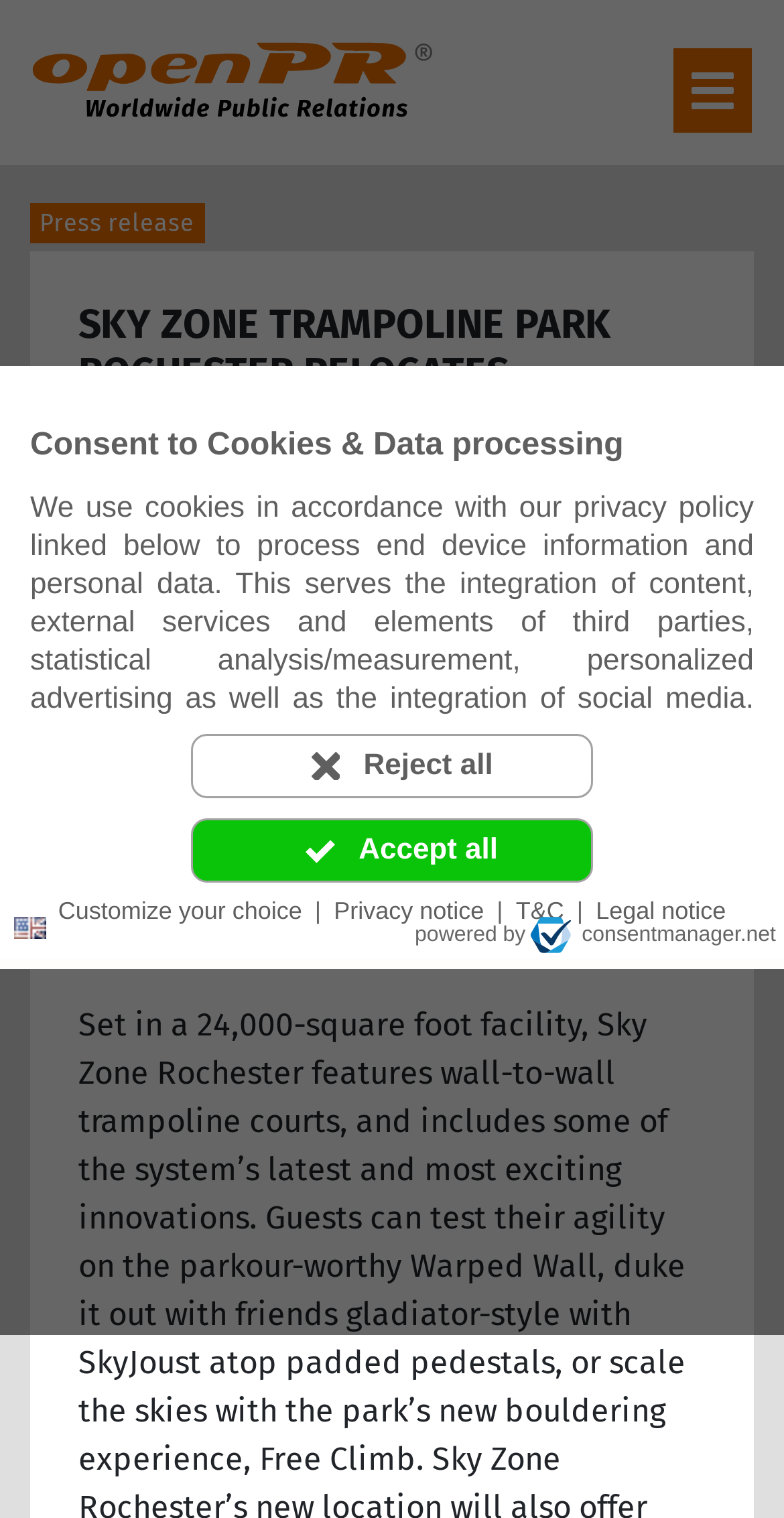Summarize the webpage comprehensively, mentioning all visible components.

The webpage appears to be a press release about Sky Zone Trampoline Park Rochester relocating to Henrietta. At the top of the page, there is a dialog box for consenting to cookies and data processing, which includes a heading, a block of text explaining the use of cookies, and three buttons: "Reject all", "Accept all", and "Customize your choice". Below this dialog box, there is a link to the privacy notice, terms and conditions, and legal notice.

On the left side of the page, there is a logo of openPR, which is a link to the openPR website. Next to the logo, there is a heading that reads "Press release" and a subheading that reads "SKY ZONE TRAMPOLINE PARK ROCHESTER RELOCATES". Below this, there is a date and time stamp, followed by a link to the category "Leisure, Entertainment, Miscellaneous".

The main content of the press release is a block of text that announces the relocation of Sky Zone Trampoline Park Rochester to Henrietta, including details about the new location and the company's global presence. Above this text, there is a heading that reads "Press release from: Sky Zone Indoor Trampoline Park", which includes a link to the company's website. Below the main content, there is a line of text that reads "/ PR Agency: Konnect Agency".

At the bottom of the page, there is a button to change the language to English, and a link to the consent manager's website, which includes an image of the consent manager's logo.